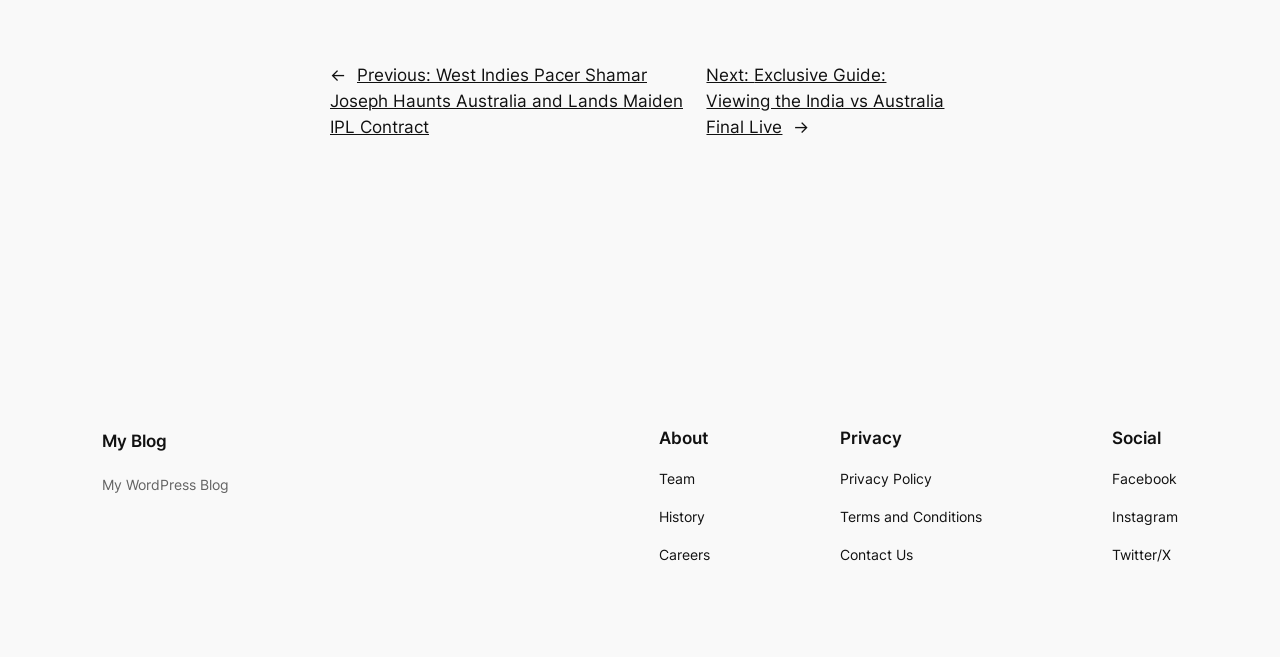Please reply with a single word or brief phrase to the question: 
How many social media links are available?

3